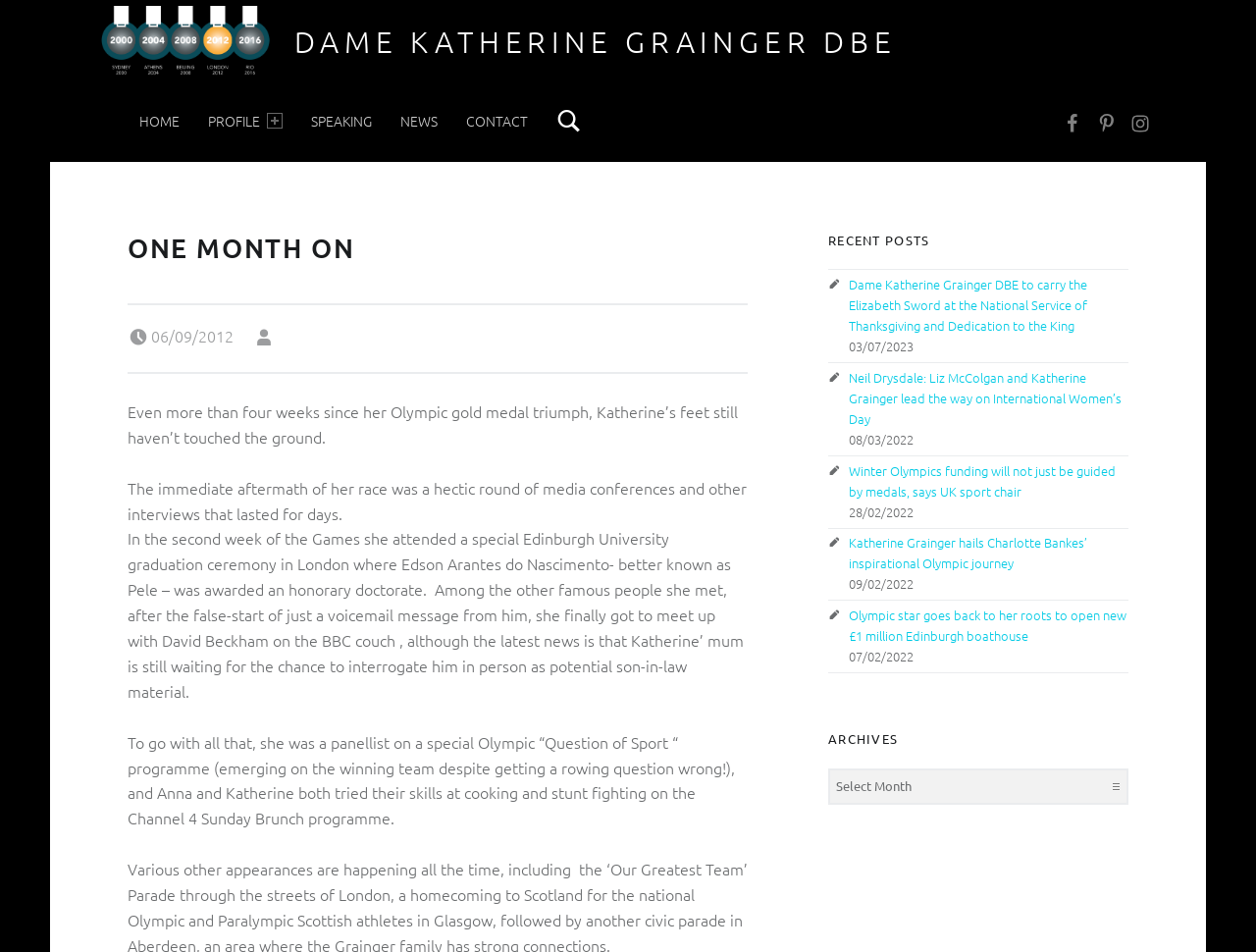Describe all visible elements and their arrangement on the webpage.

This webpage is about Dame Katherine Grainger DBE, a British Olympic gold medalist. At the top of the page, there is a large heading "One Month On - Dame Katherine Grainger DBE" with a focused link and an image of Dame Katherine Grainger DBE below it. 

To the right of the heading, there is a primary menu with links to "HOME", "PROFILE", "SPEAKING", "NEWS", "CONTACT", and a search icon. Below the primary menu, there is a social menu with links to Katherine's Facebook, Pinterest, and Instagram pages.

The main content of the page is divided into two sections. On the left, there is a long article about Katherine's life after her Olympic gold medal triumph. The article is divided into several paragraphs, describing her busy schedule, including media conferences, interviews, and meetings with famous people like David Beckham and Pele. 

On the right, there is a sidebar with several sections. The top section is titled "RECENT POSTS" and lists five recent news articles with their titles, dates, and links. Below the recent posts section, there is an "ARCHIVES" section with a dropdown menu.

At the bottom of the page, there is a footer section with a "Posted on" date and time, and a "Written by" section, but the author's name is not specified.